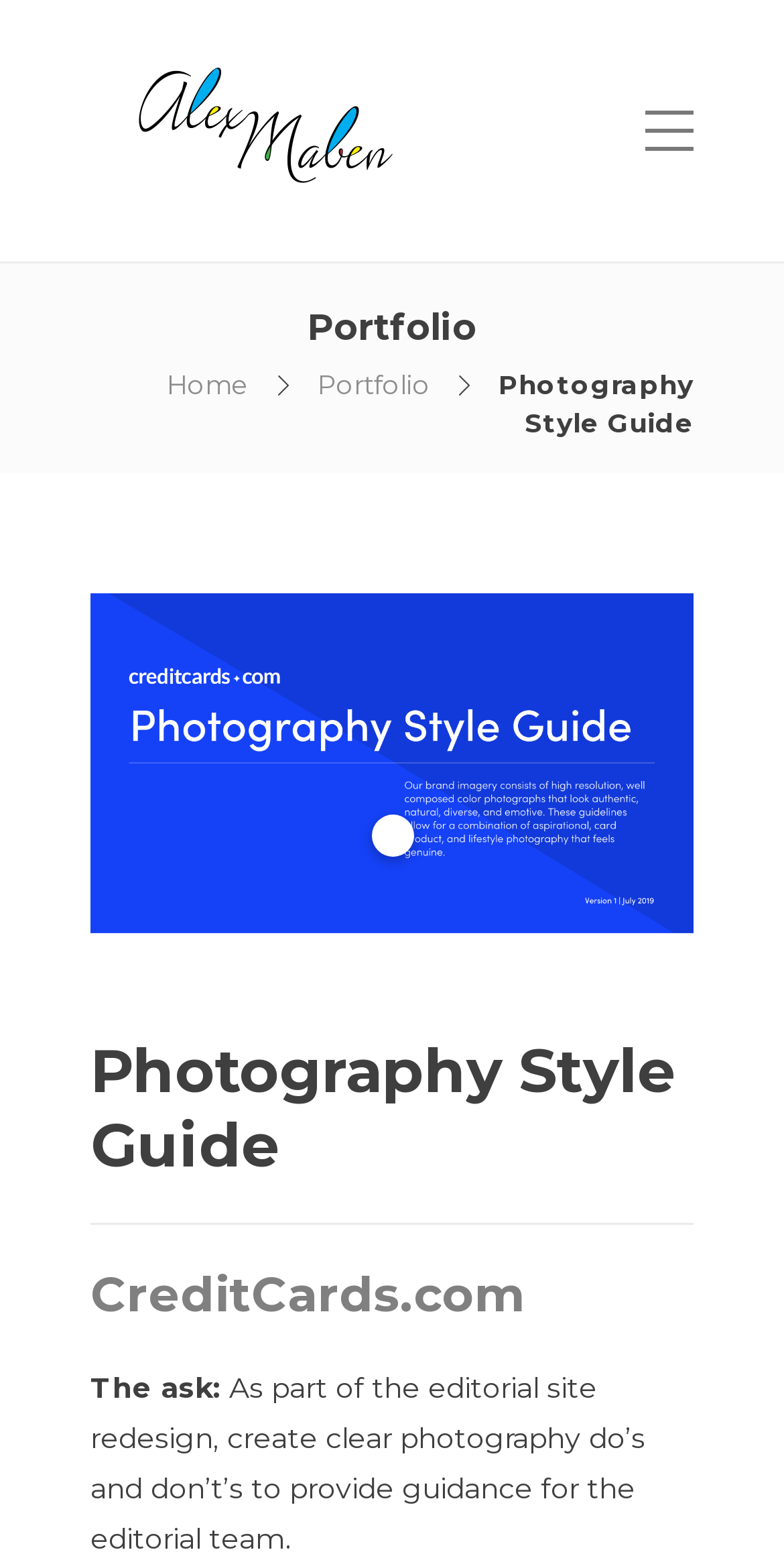What is the text above the tabpanel?
Using the image, provide a concise answer in one word or a short phrase.

Photography Style Guide